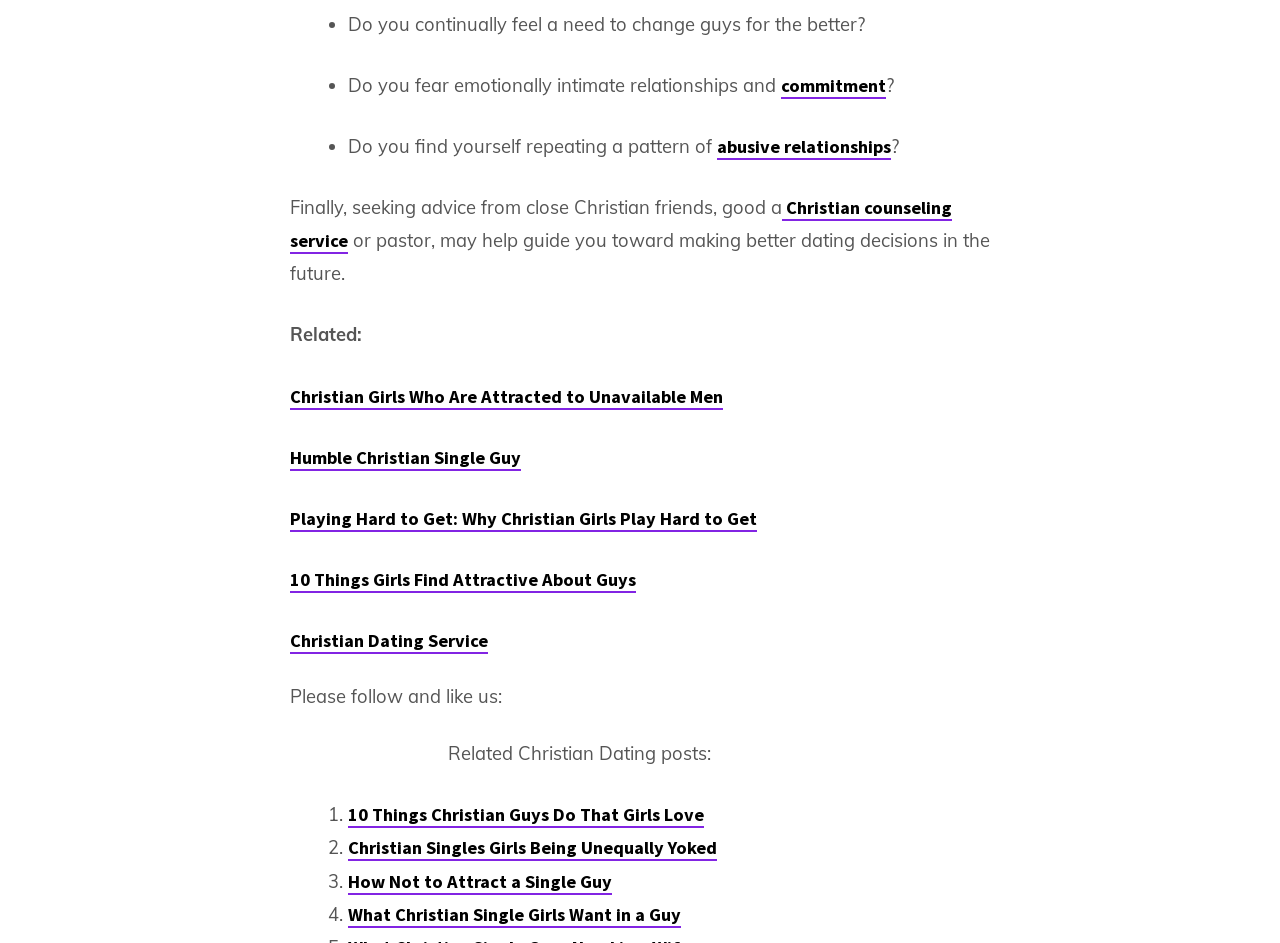Based on the element description Humble Christian Single Guy, identify the bounding box of the UI element in the given webpage screenshot. The coordinates should be in the format (top-left x, top-left y, bottom-right x, bottom-right y) and must be between 0 and 1.

[0.227, 0.473, 0.407, 0.499]